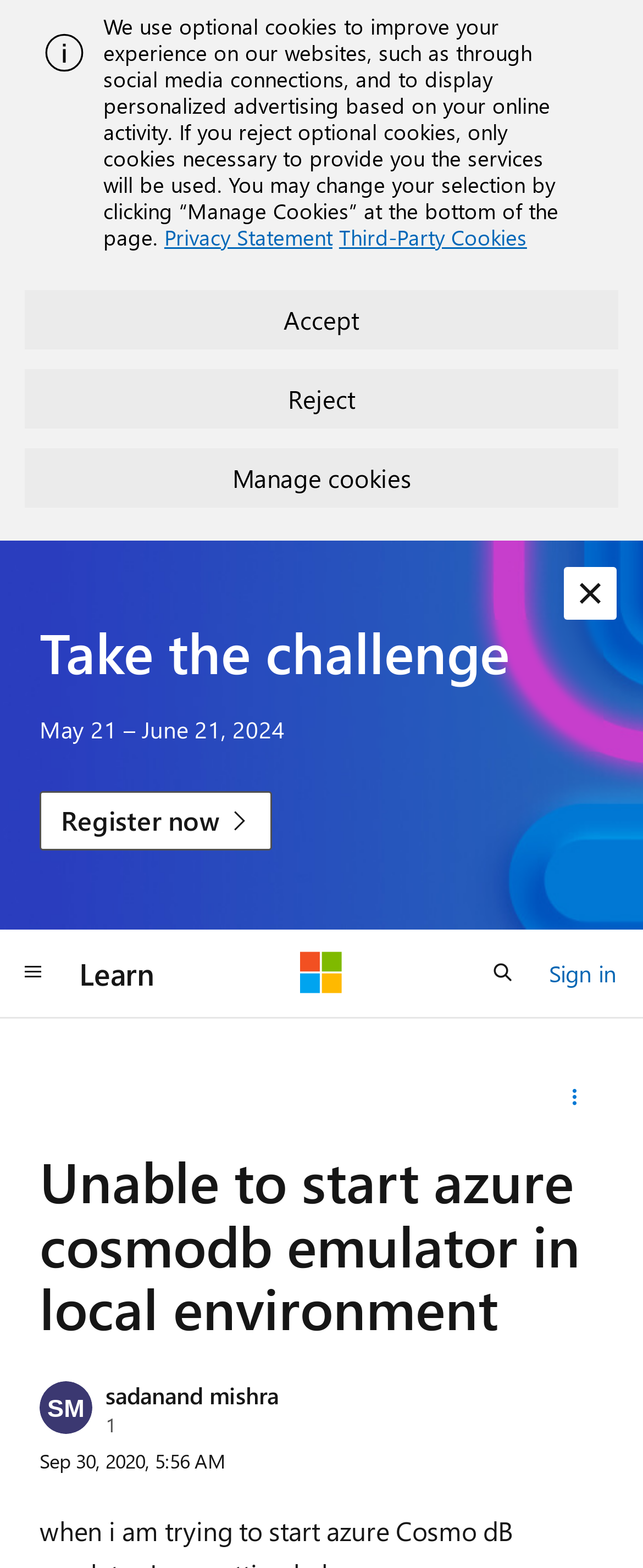Pinpoint the bounding box coordinates for the area that should be clicked to perform the following instruction: "dismiss the alert".

[0.877, 0.362, 0.959, 0.395]